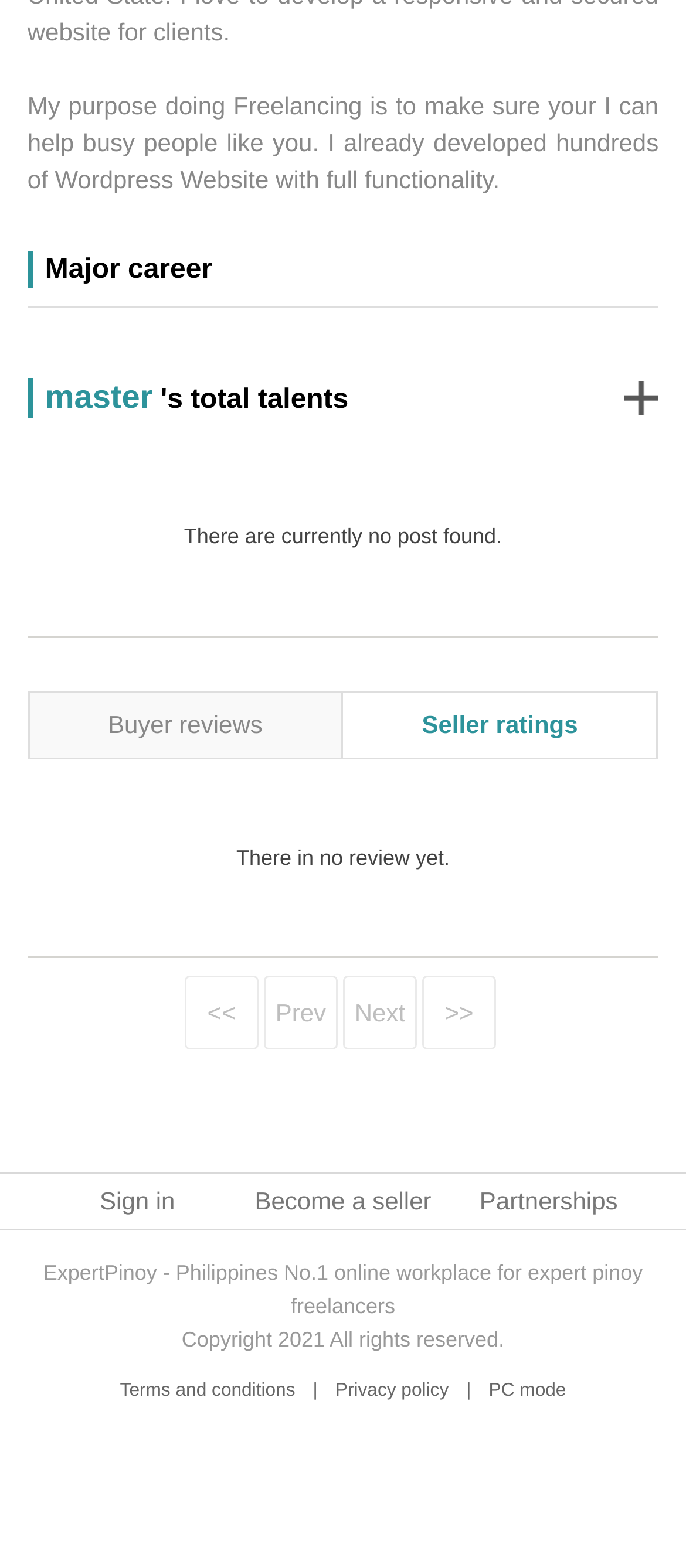Highlight the bounding box coordinates of the region I should click on to meet the following instruction: "Become a seller".

[0.371, 0.757, 0.629, 0.775]